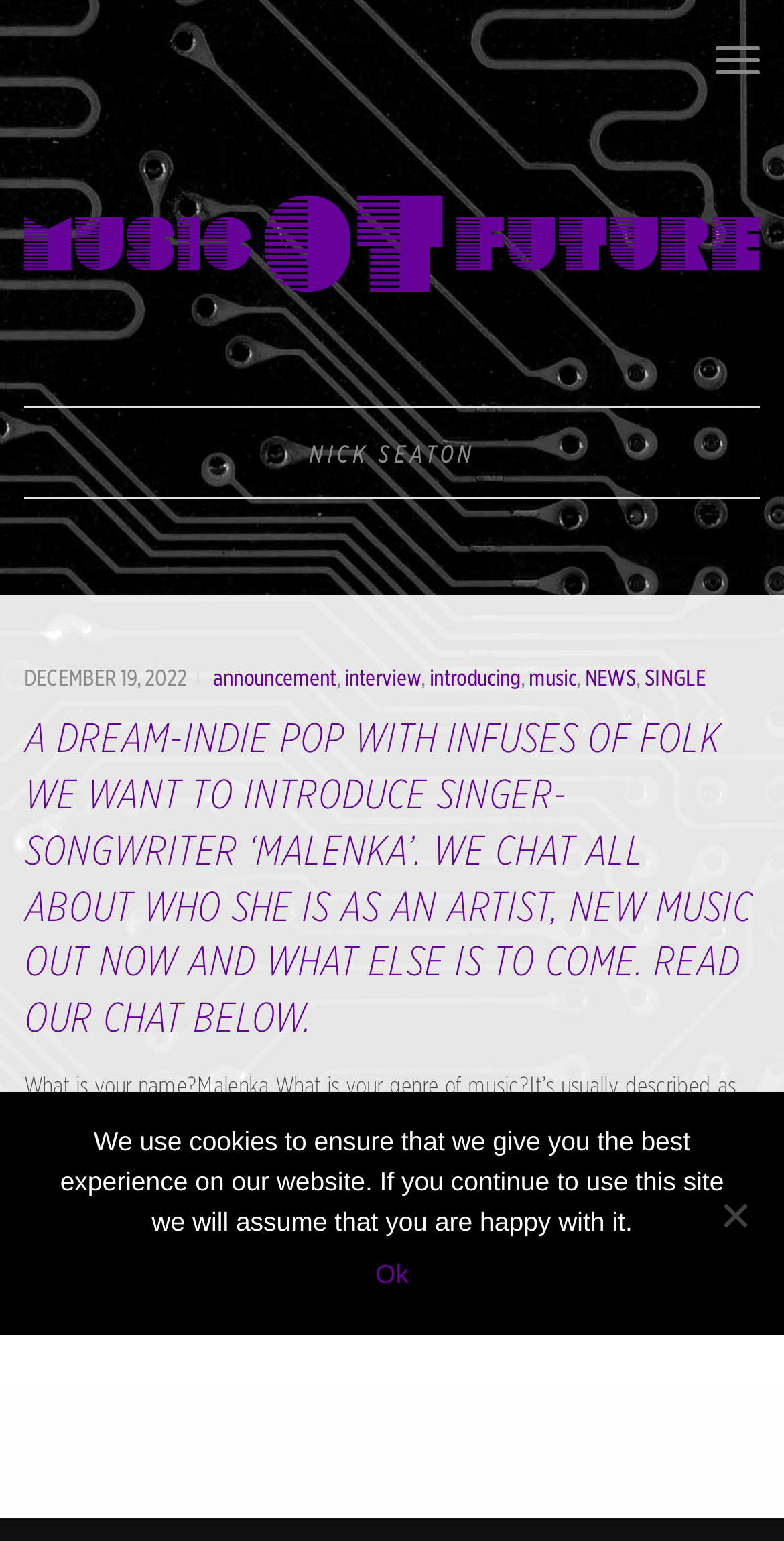Please identify the bounding box coordinates of the element I need to click to follow this instruction: "Learn more about Malenka's music".

[0.675, 0.431, 0.735, 0.448]